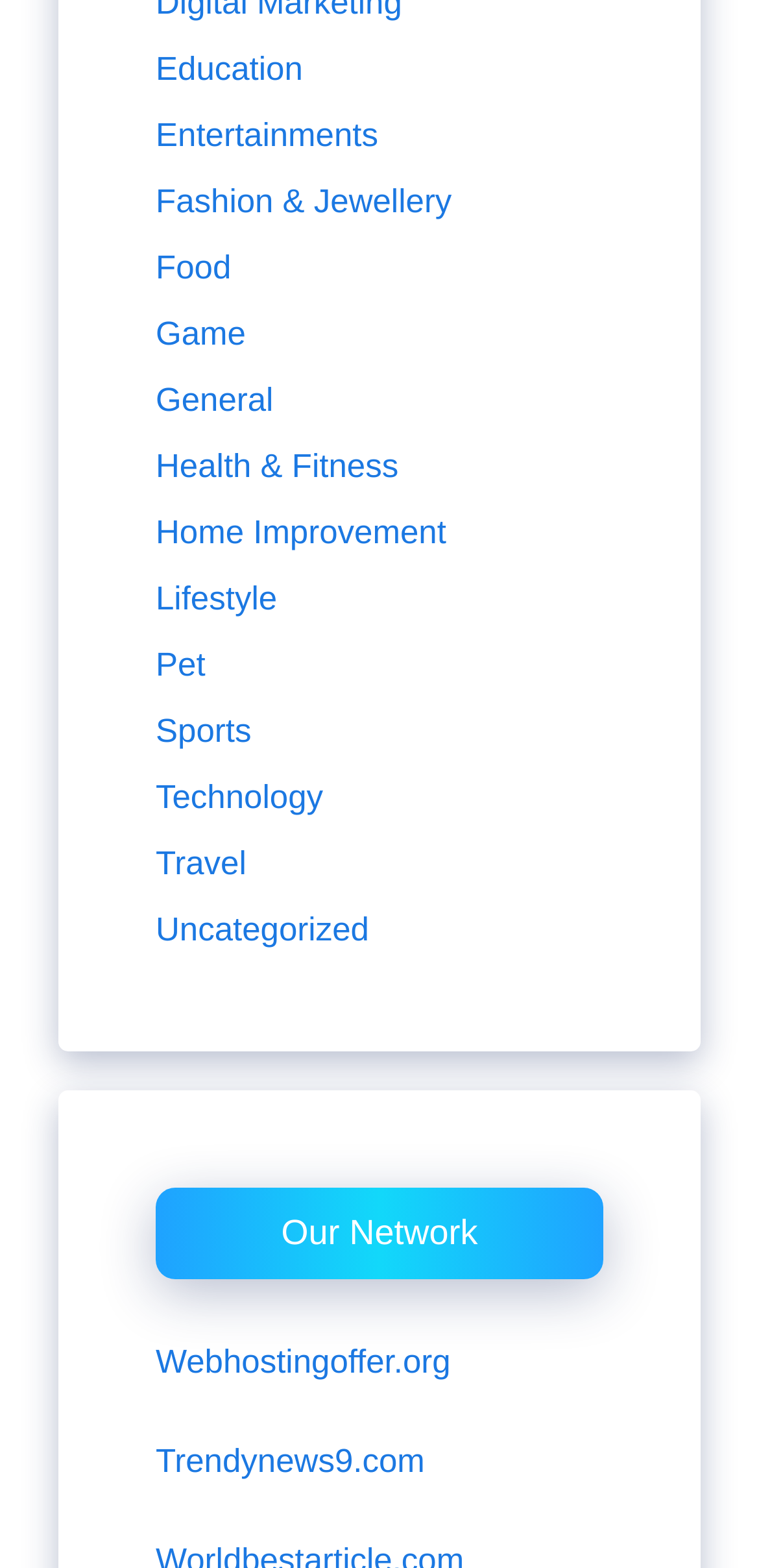Please answer the following question using a single word or phrase: 
How many links are available in the main section?

15 links